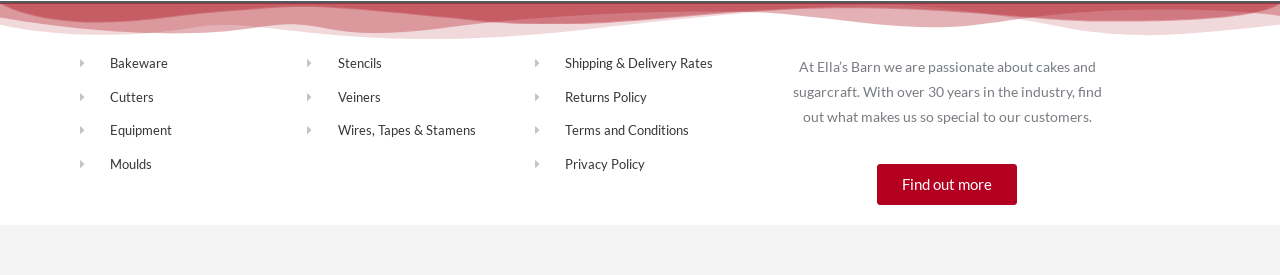What is the topic of the text starting with 'At Ella’s Barn...'?
Give a single word or phrase answer based on the content of the image.

Company introduction